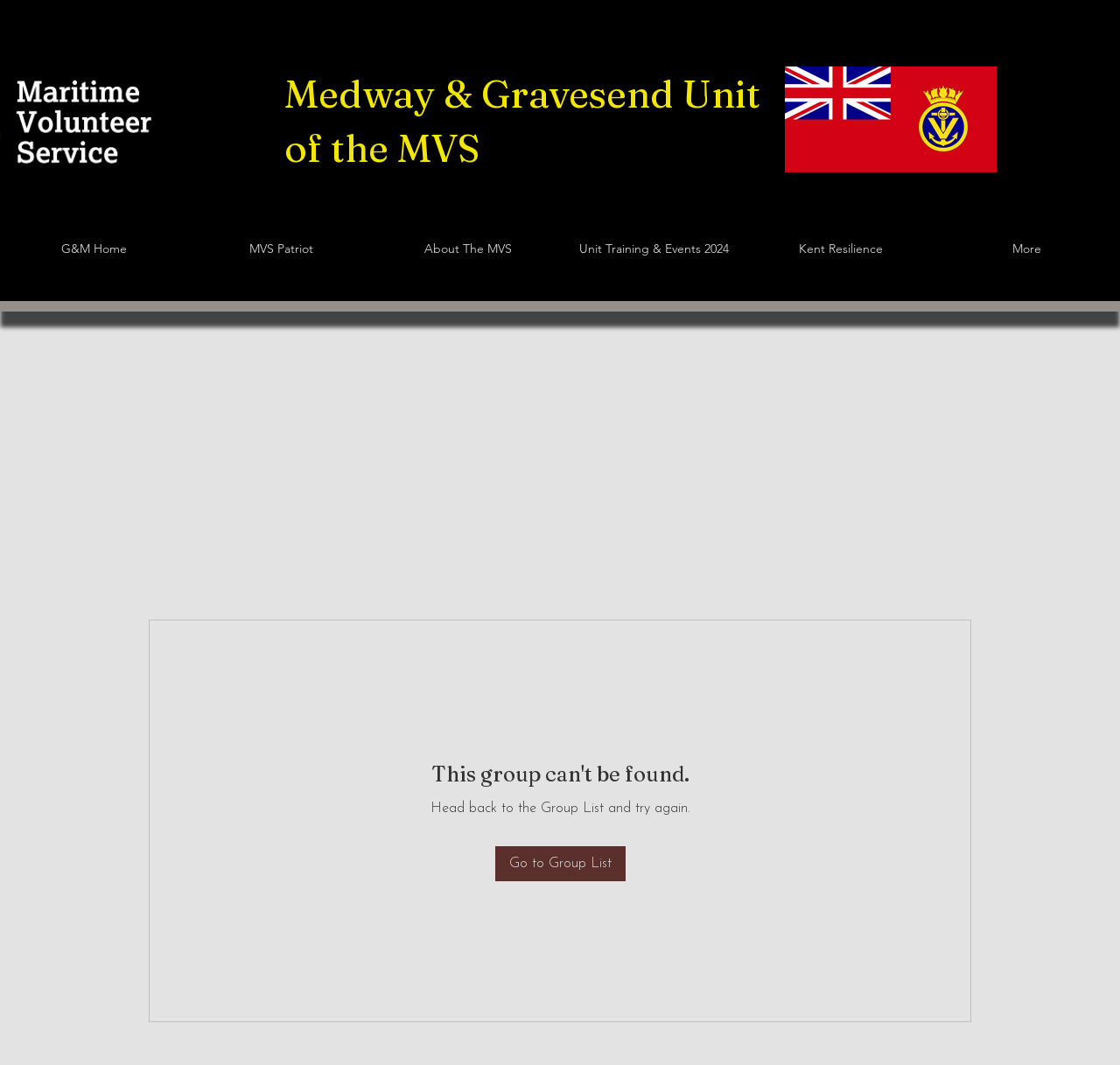Extract the bounding box coordinates for the UI element described by the text: "Go to Group List". The coordinates should be in the form of [left, top, right, bottom] with values between 0 and 1.

[0.442, 0.795, 0.558, 0.828]